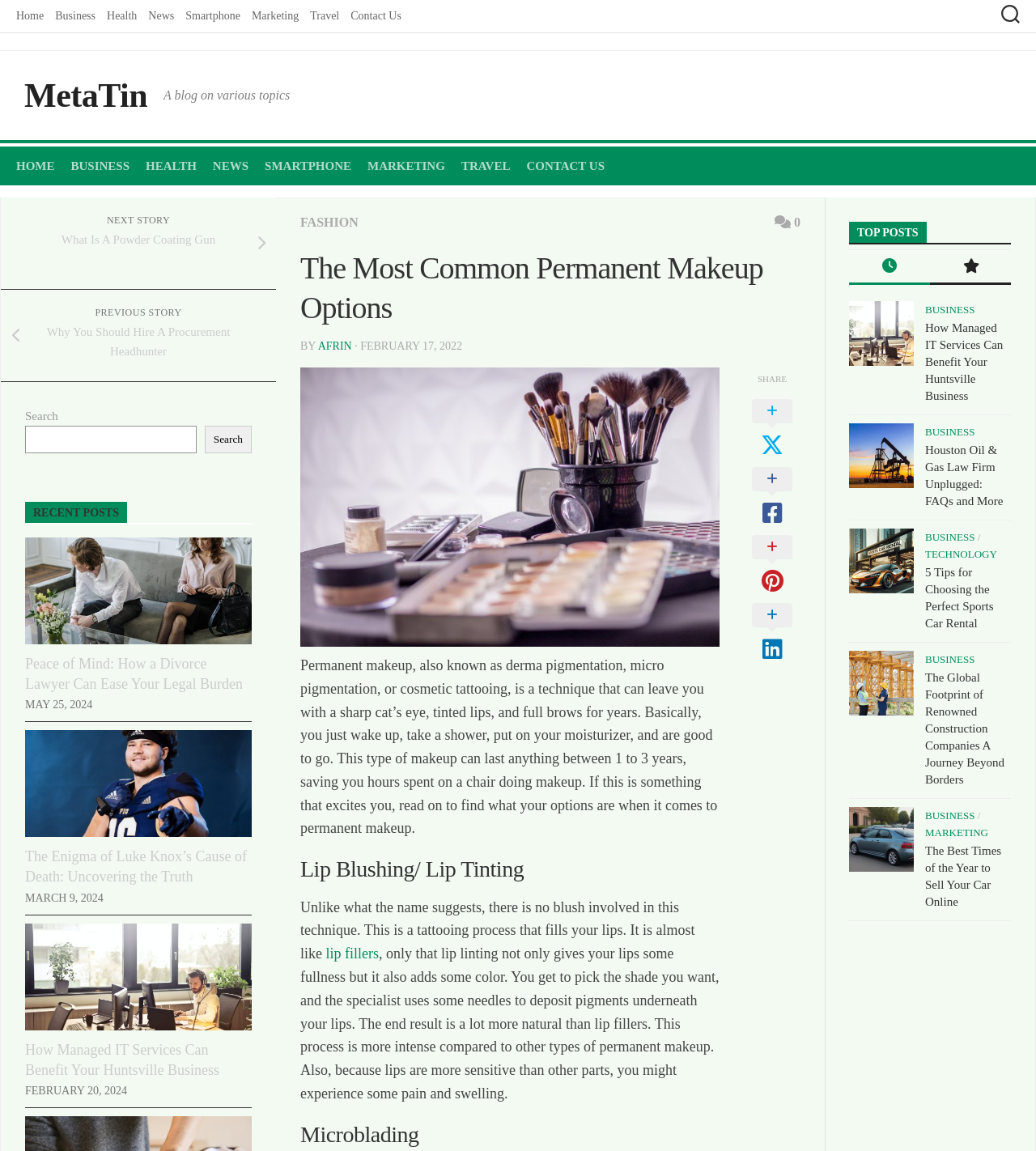Specify the bounding box coordinates for the region that must be clicked to perform the given instruction: "Go to the 'NEXT STORY' page".

[0.001, 0.172, 0.266, 0.252]